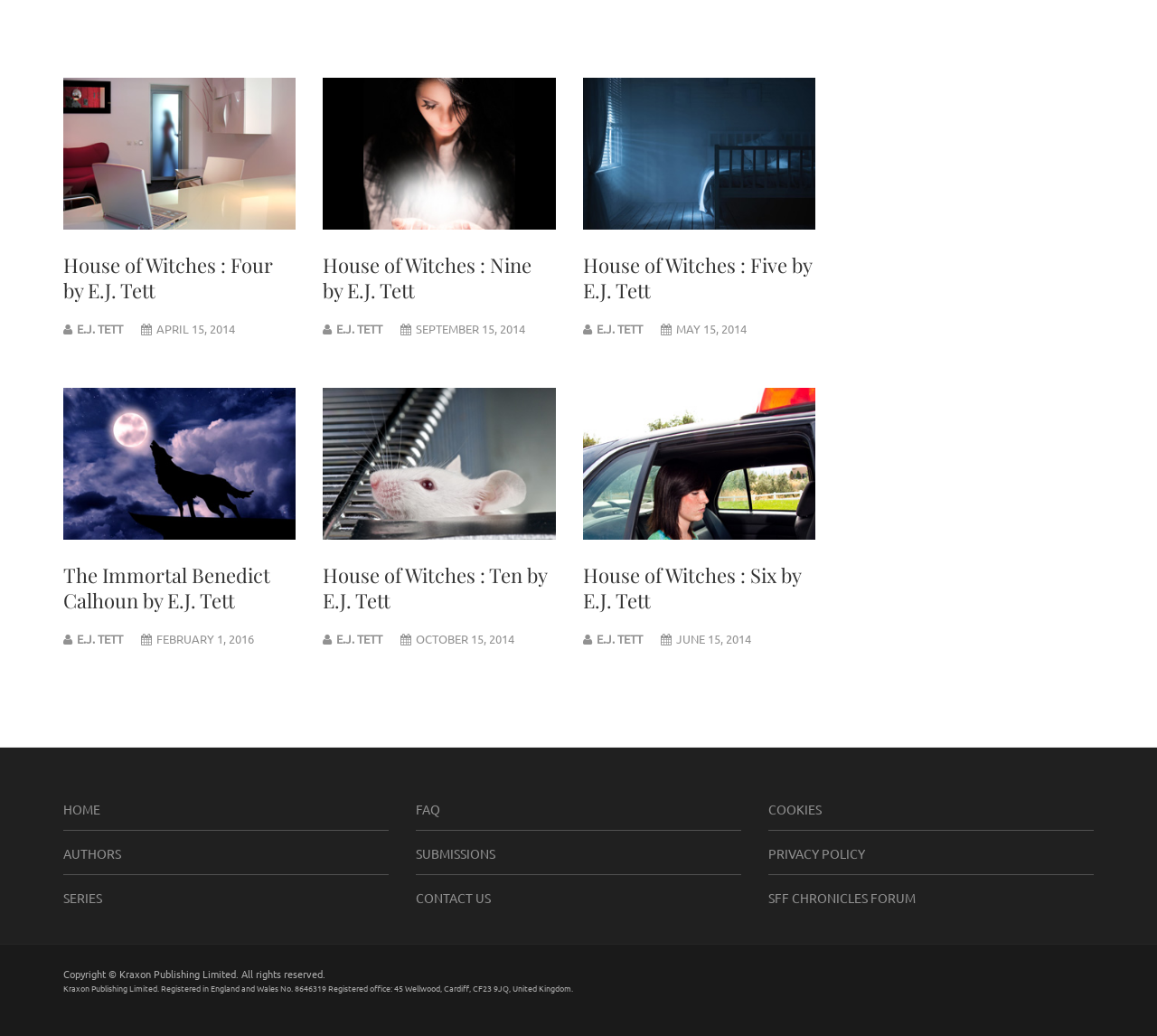Please determine the bounding box coordinates of the element's region to click in order to carry out the following instruction: "Check the 'FAQ' page". The coordinates should be four float numbers between 0 and 1, i.e., [left, top, right, bottom].

[0.359, 0.773, 0.38, 0.789]